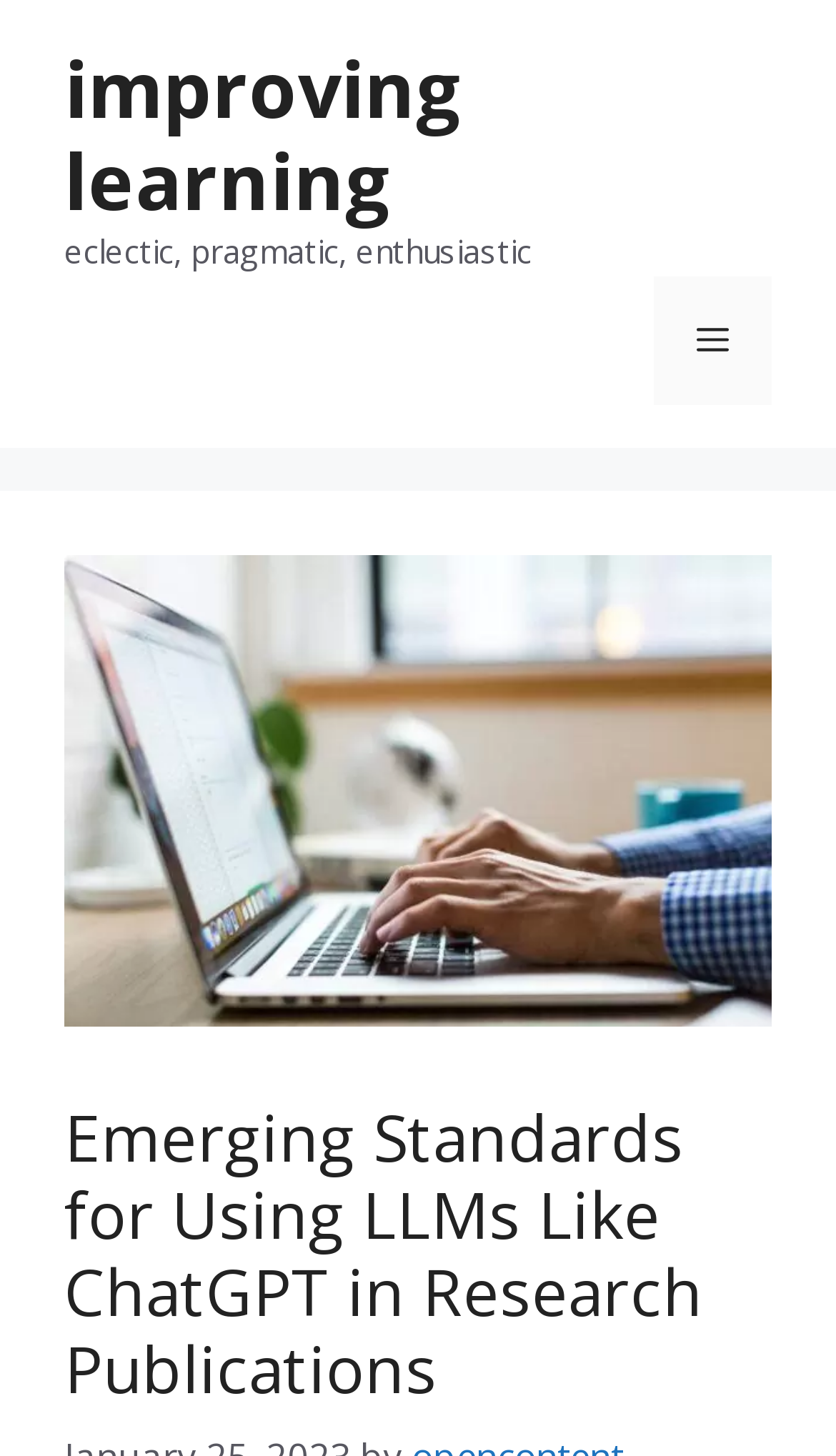Based on the element description: "RCT2 Announced", identify the UI element and provide its bounding box coordinates. Use four float numbers between 0 and 1, [left, top, right, bottom].

None